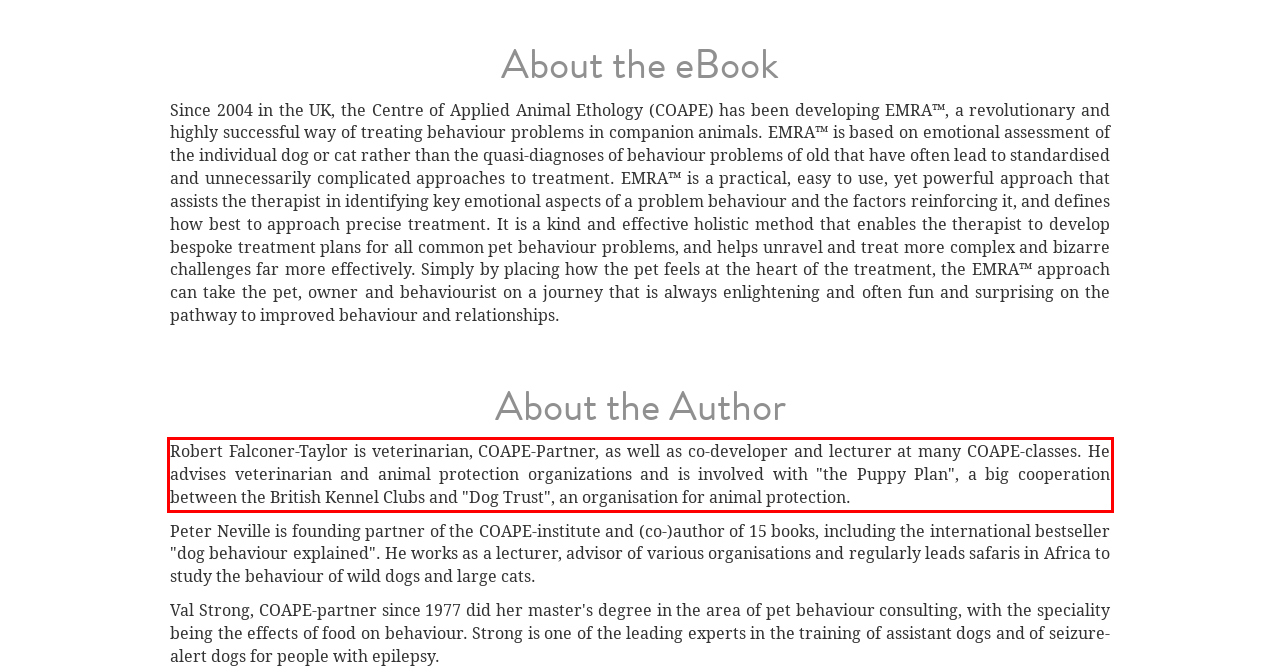Please perform OCR on the text content within the red bounding box that is highlighted in the provided webpage screenshot.

Robert Falconer-Taylor is veterinarian, COAPE-Partner, as well as co-developer and lecturer at many COAPE-classes. He advises veterinarian and animal protection organizations and is involved with "the Puppy Plan", a big cooperation between the British Kennel Clubs and "Dog Trust", an organisation for animal protection.